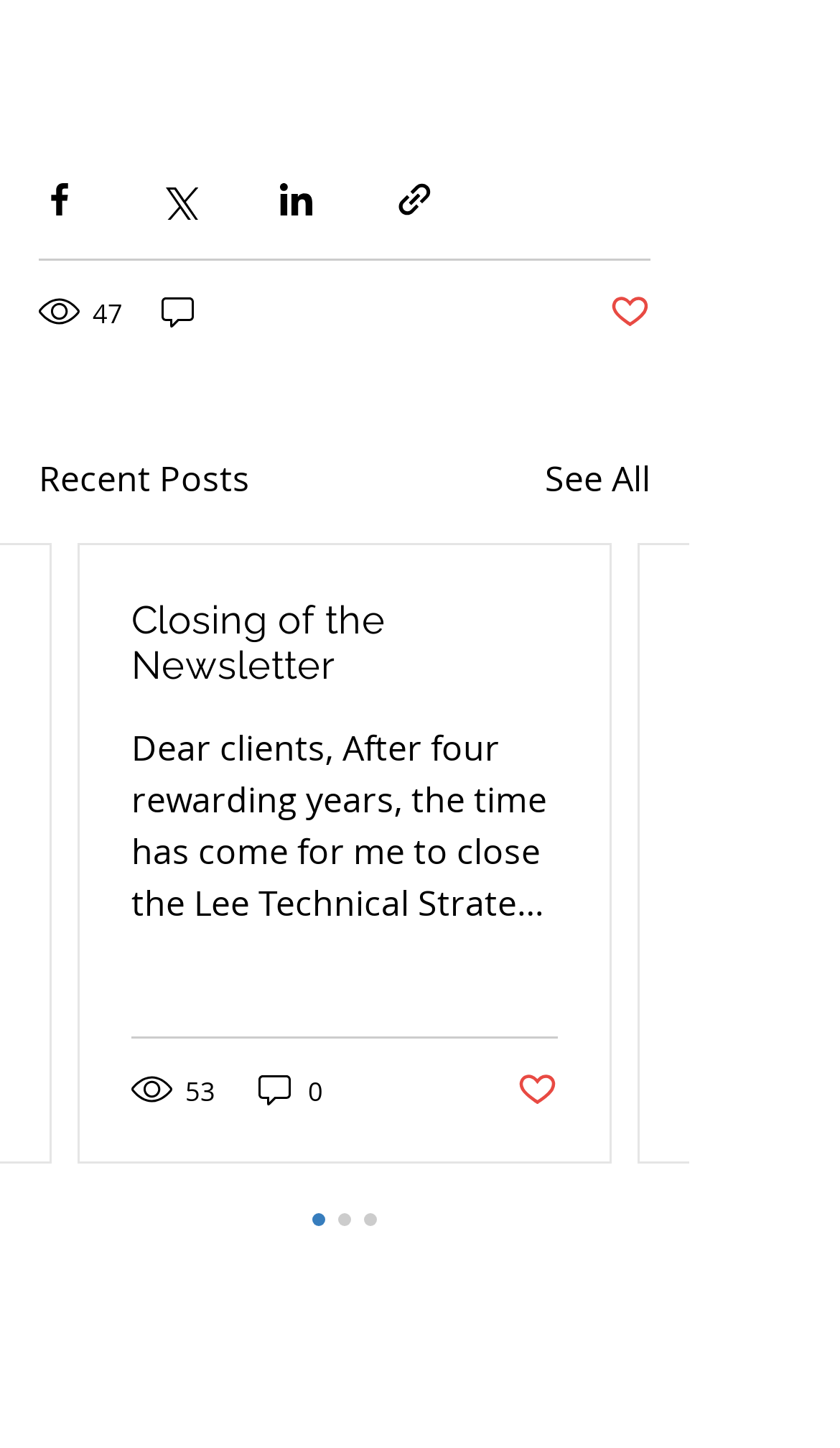Pinpoint the bounding box coordinates for the area that should be clicked to perform the following instruction: "Read the article 'Closing of the Newsletter'".

[0.156, 0.412, 0.664, 0.474]